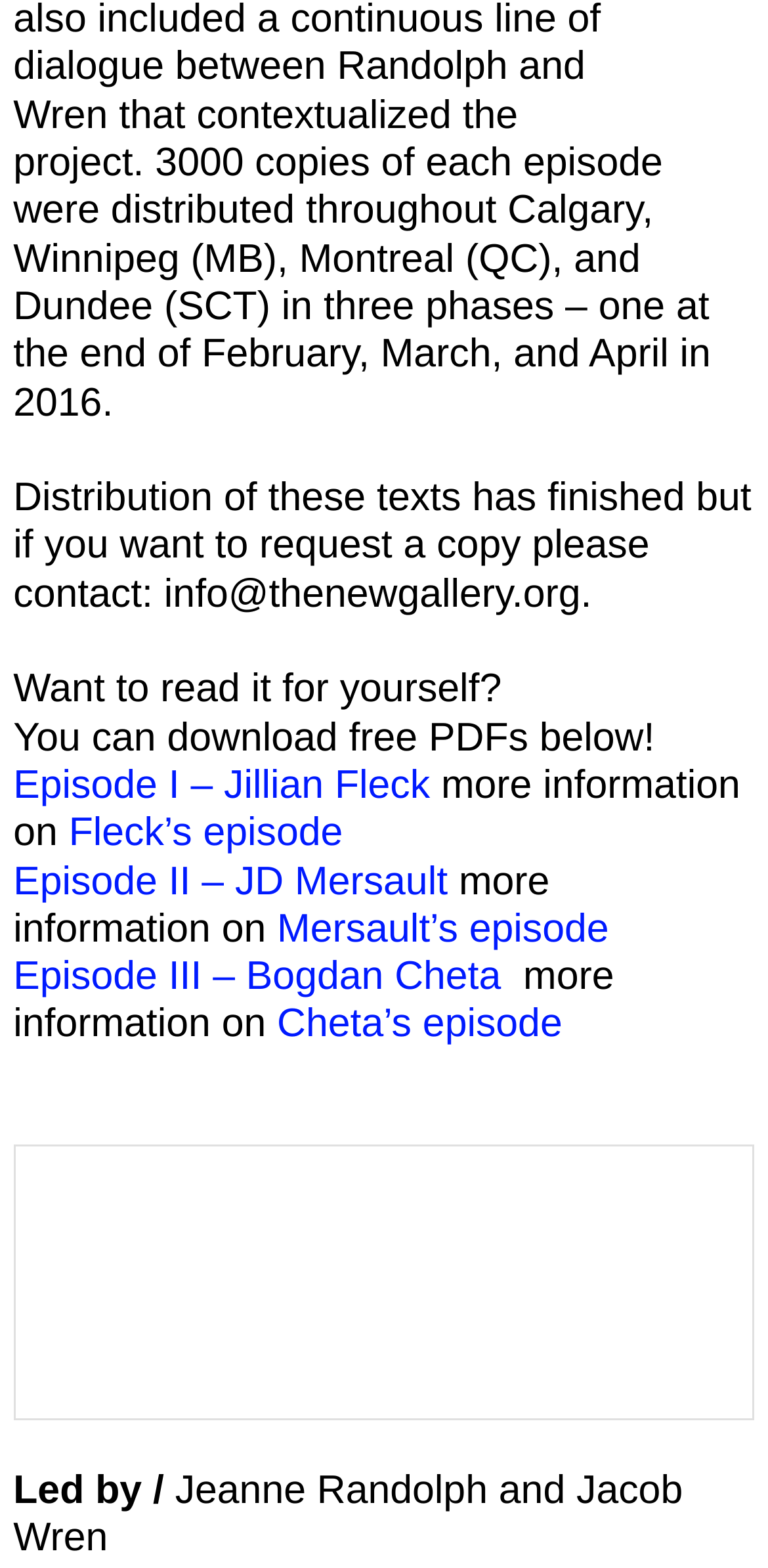Bounding box coordinates are to be given in the format (top-left x, top-left y, bottom-right x, bottom-right y). All values must be floating point numbers between 0 and 1. Provide the bounding box coordinate for the UI element described as: Mersault’s episode

[0.361, 0.579, 0.793, 0.607]